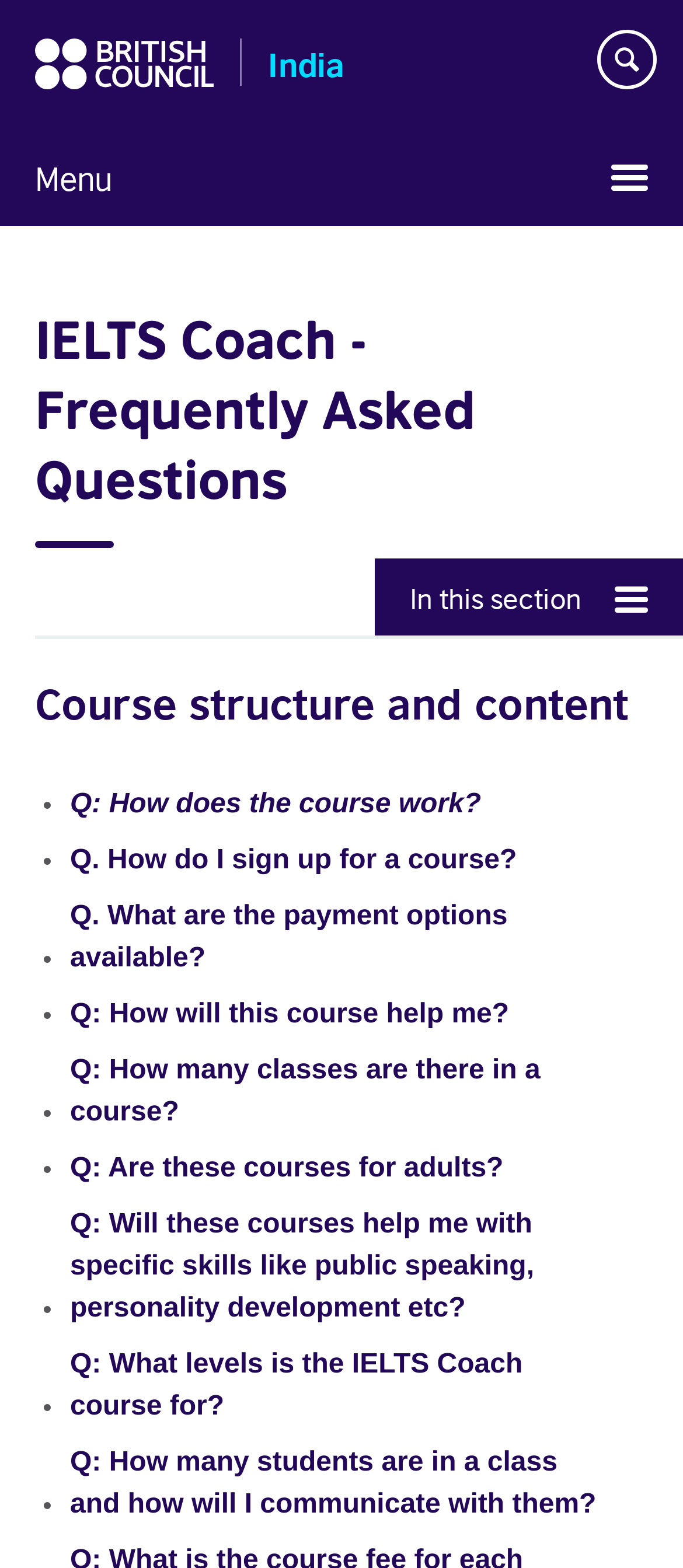Given the content of the image, can you provide a detailed answer to the question?
What is the topic of the second FAQ?

I looked at the second link on the page, which is a FAQ question. The text of the link is 'Q: My online payment was not successful. What can I do?' This indicates that the topic of the second FAQ is online payment issues.